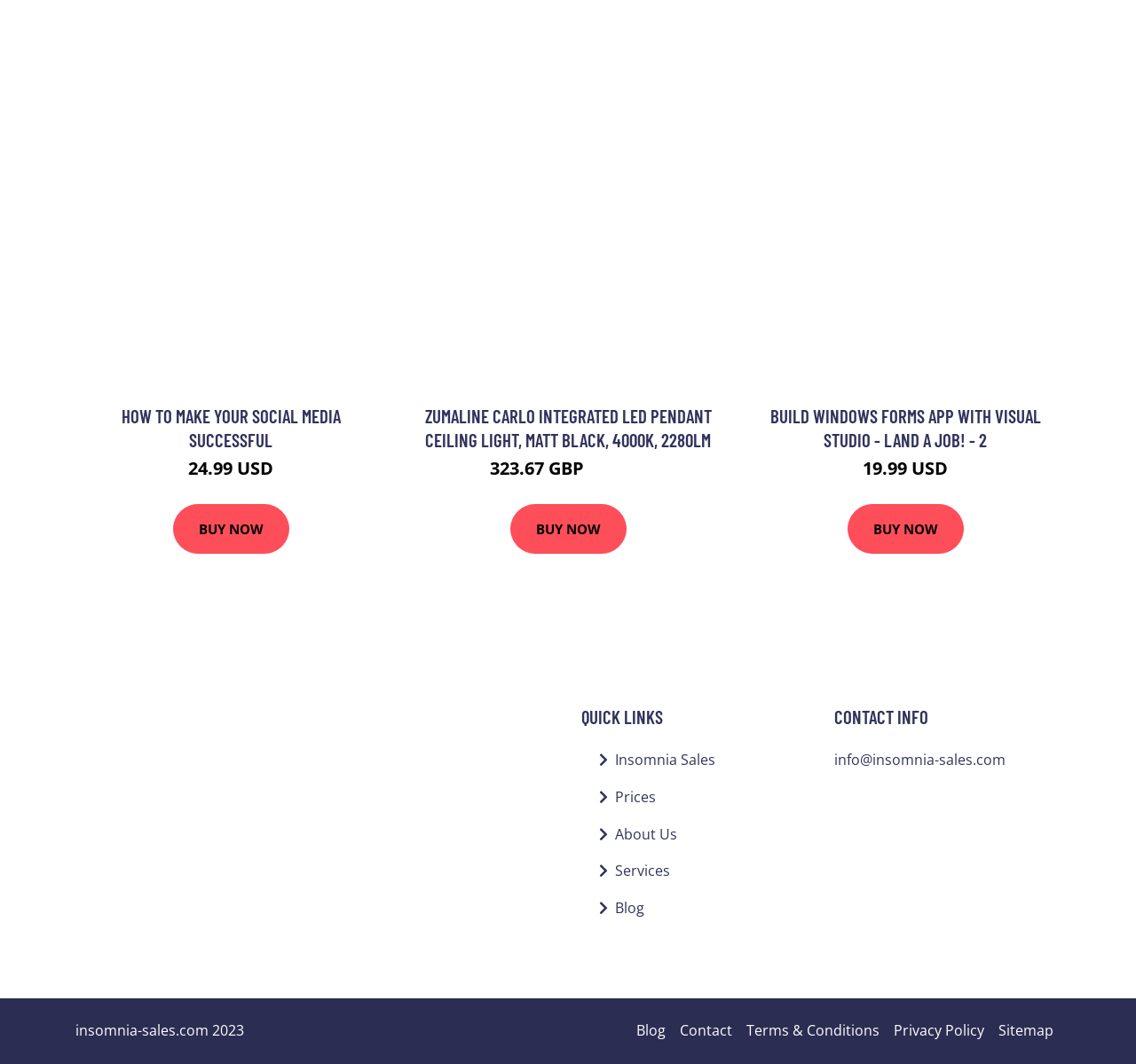Specify the bounding box coordinates of the area that needs to be clicked to achieve the following instruction: "Click on 'How to make your social media successful'".

[0.061, 0.061, 0.345, 0.364]